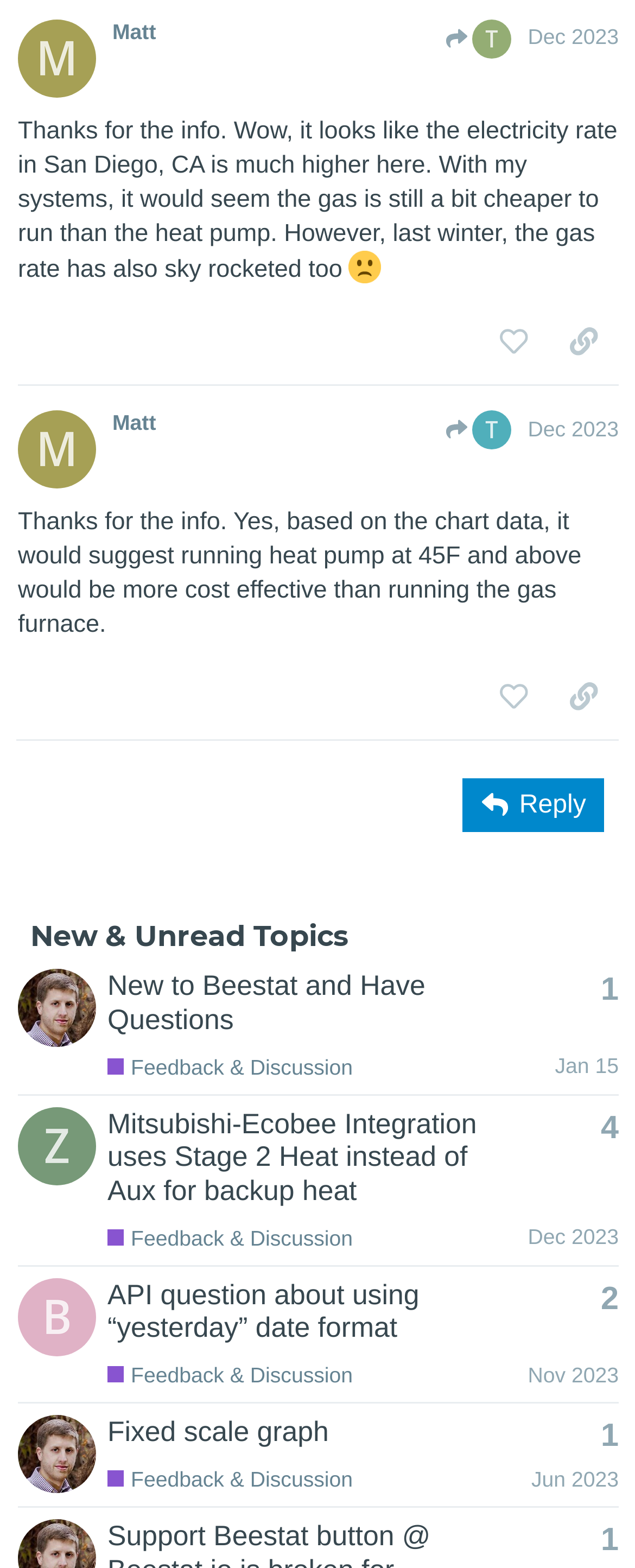Locate the bounding box coordinates of the element you need to click to accomplish the task described by this instruction: "Click the 'Reply' button".

[0.729, 0.496, 0.952, 0.531]